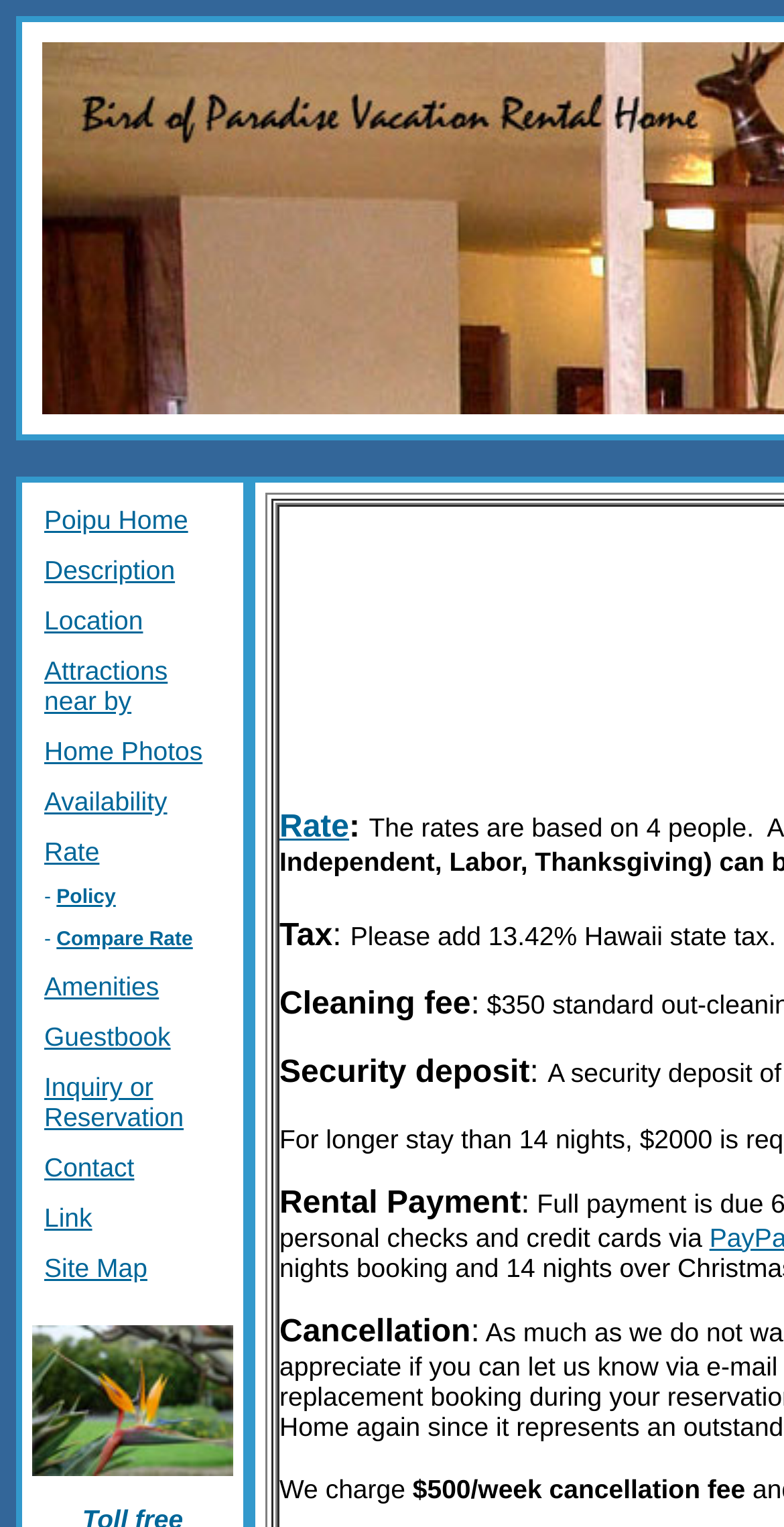Find the bounding box coordinates for the HTML element described as: "Rate". The coordinates should consist of four float values between 0 and 1, i.e., [left, top, right, bottom].

[0.056, 0.548, 0.127, 0.569]